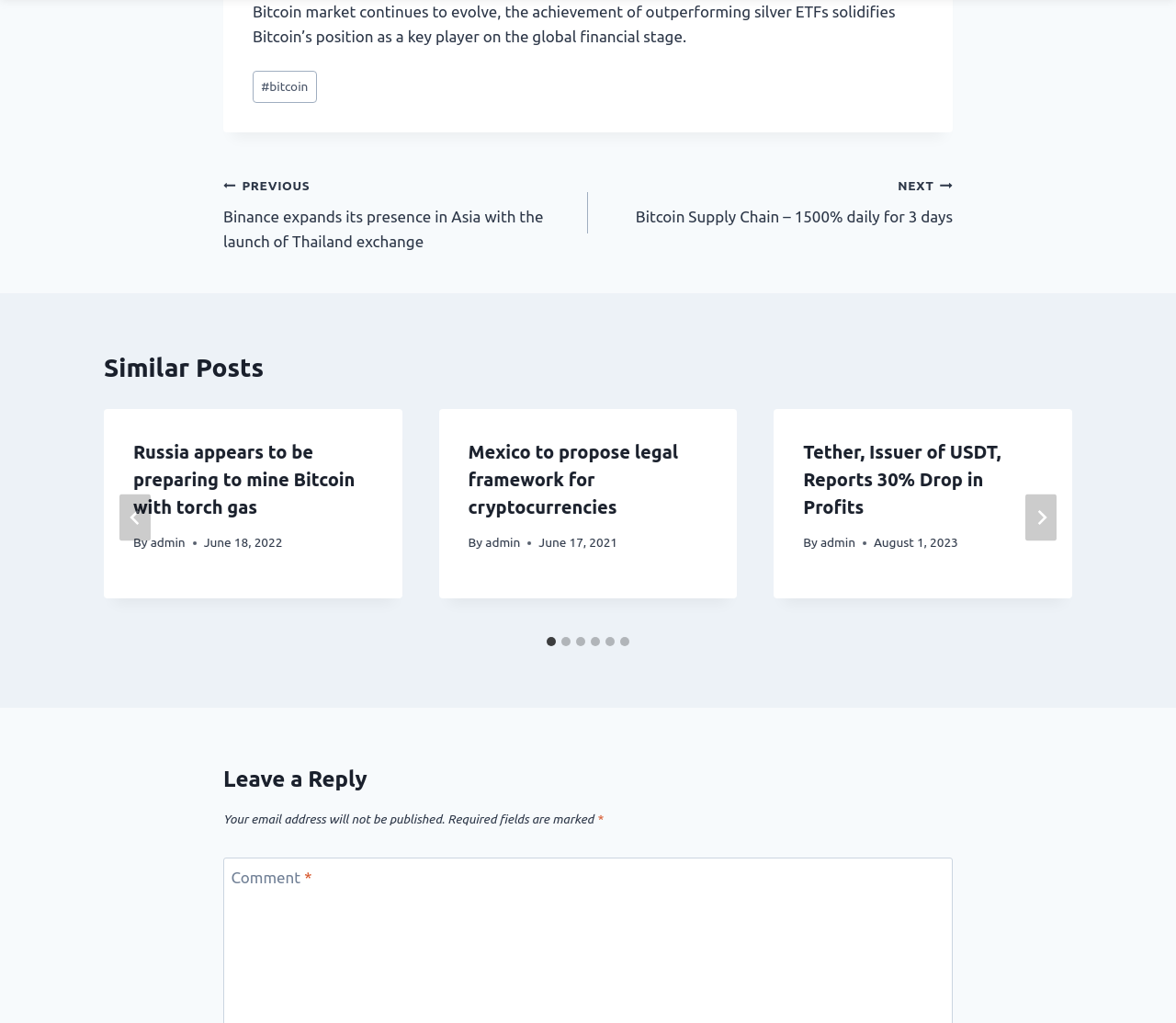Answer the question below with a single word or a brief phrase: 
How many navigation links are there in the 'Posts' section?

2